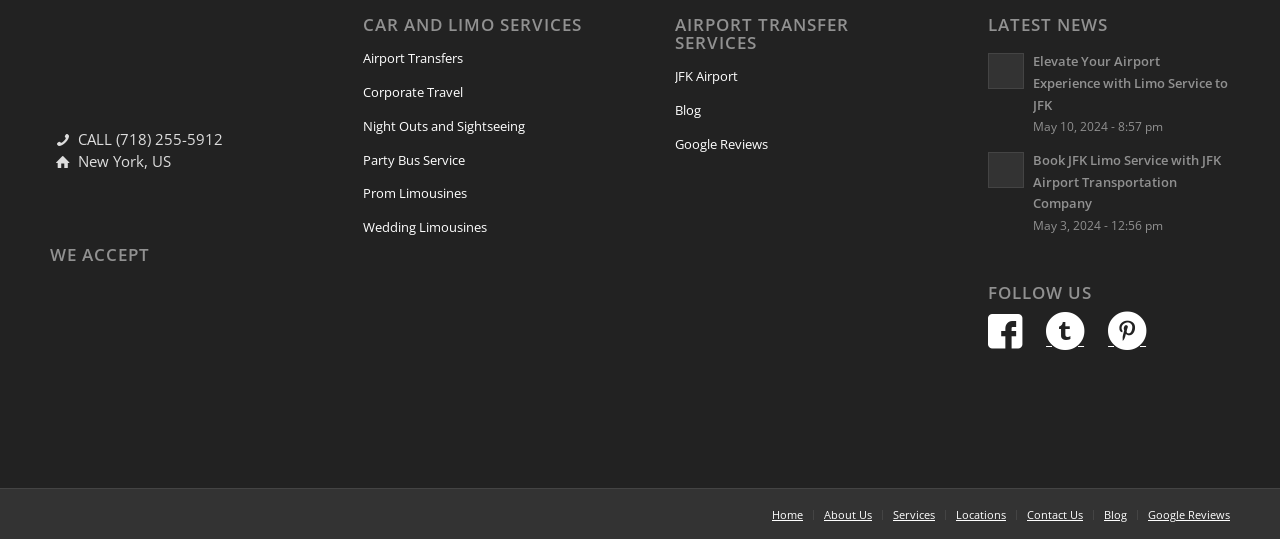Refer to the screenshot and answer the following question in detail:
How many links are there under 'CAR AND LIMO SERVICES'?

Under the heading 'CAR AND LIMO SERVICES', there are five links: 'Airport Transfers', 'Corporate Travel', 'Night Outs and Sightseeing', 'Party Bus Service', and 'Prom Limousines'.